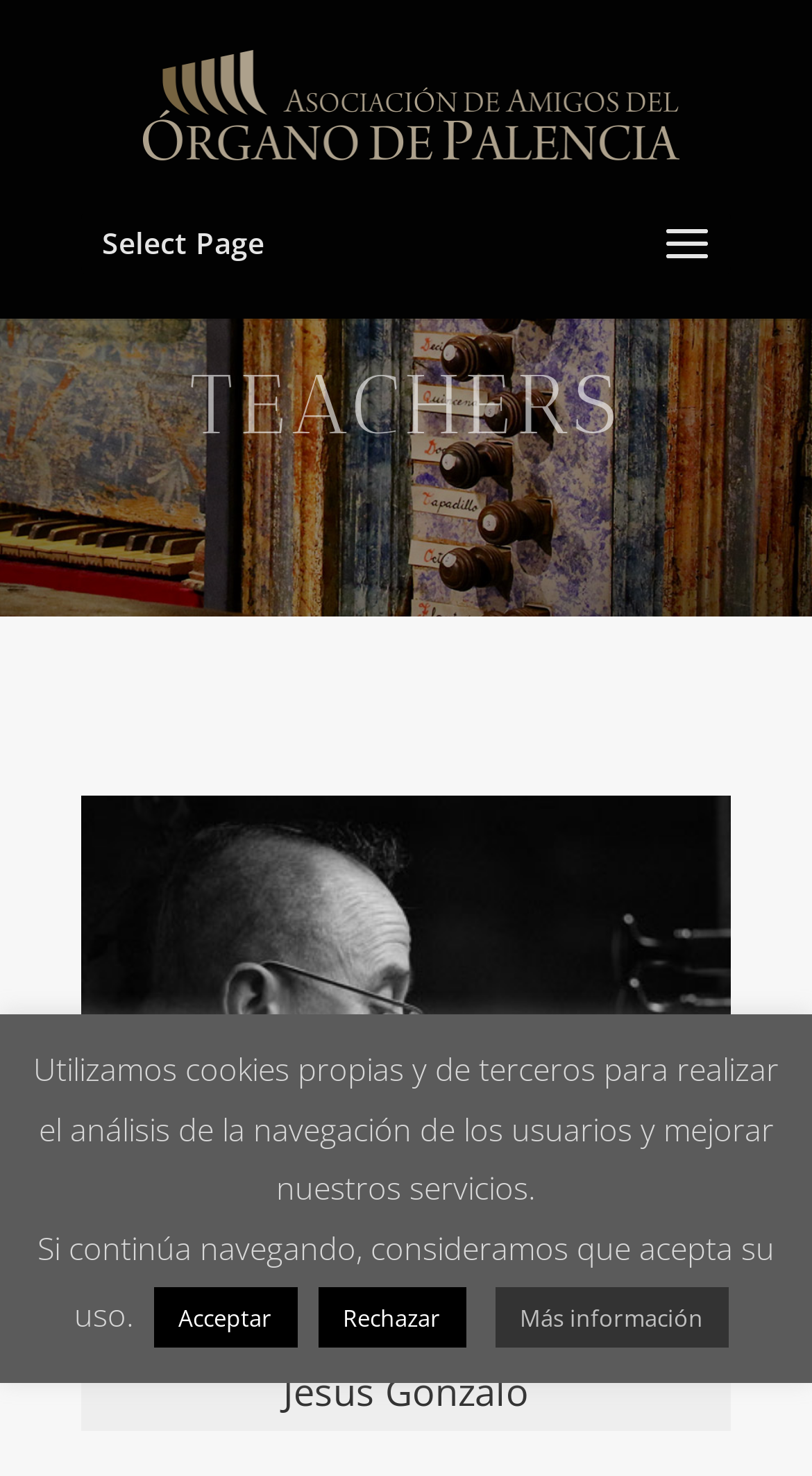Given the element description, predict the bounding box coordinates in the format (top-left x, top-left y, bottom-right x, bottom-right y), using floating point numbers between 0 and 1: Acceptar

[0.188, 0.872, 0.365, 0.913]